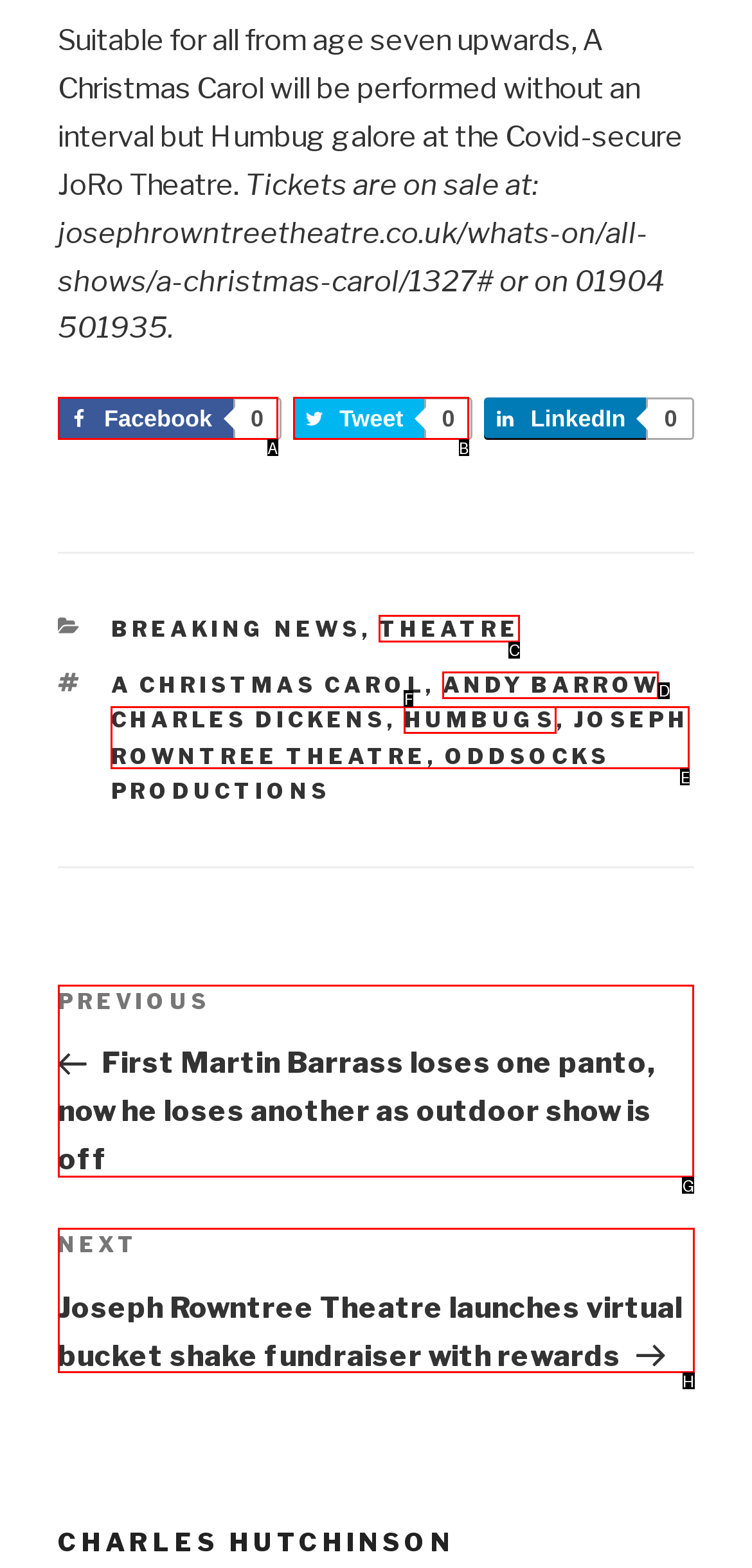Select the appropriate HTML element that needs to be clicked to finish the task: Read previous post
Reply with the letter of the chosen option.

G